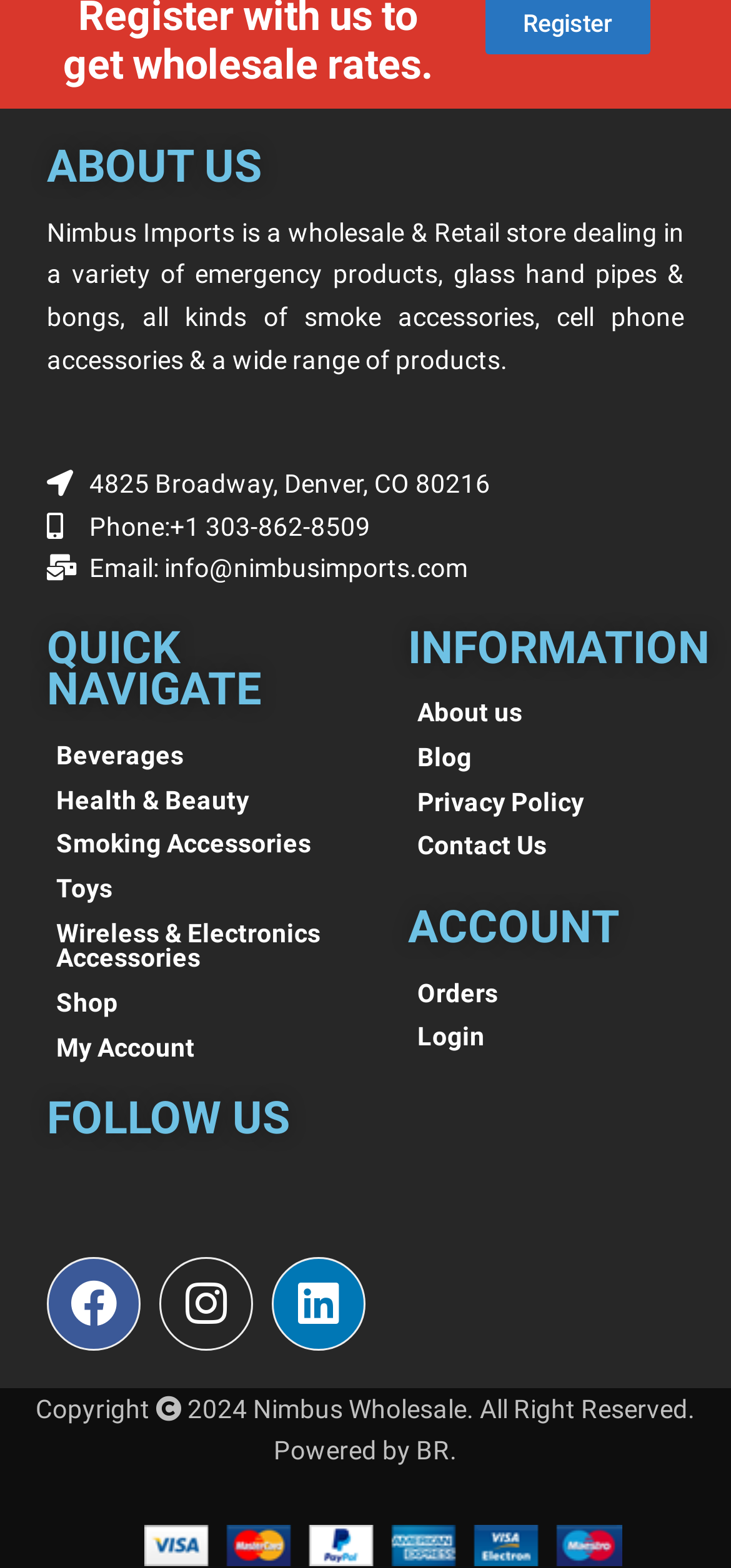Please give a concise answer to this question using a single word or phrase: 
What social media platforms does the company follow?

Facebook, Instagram, Linkedin